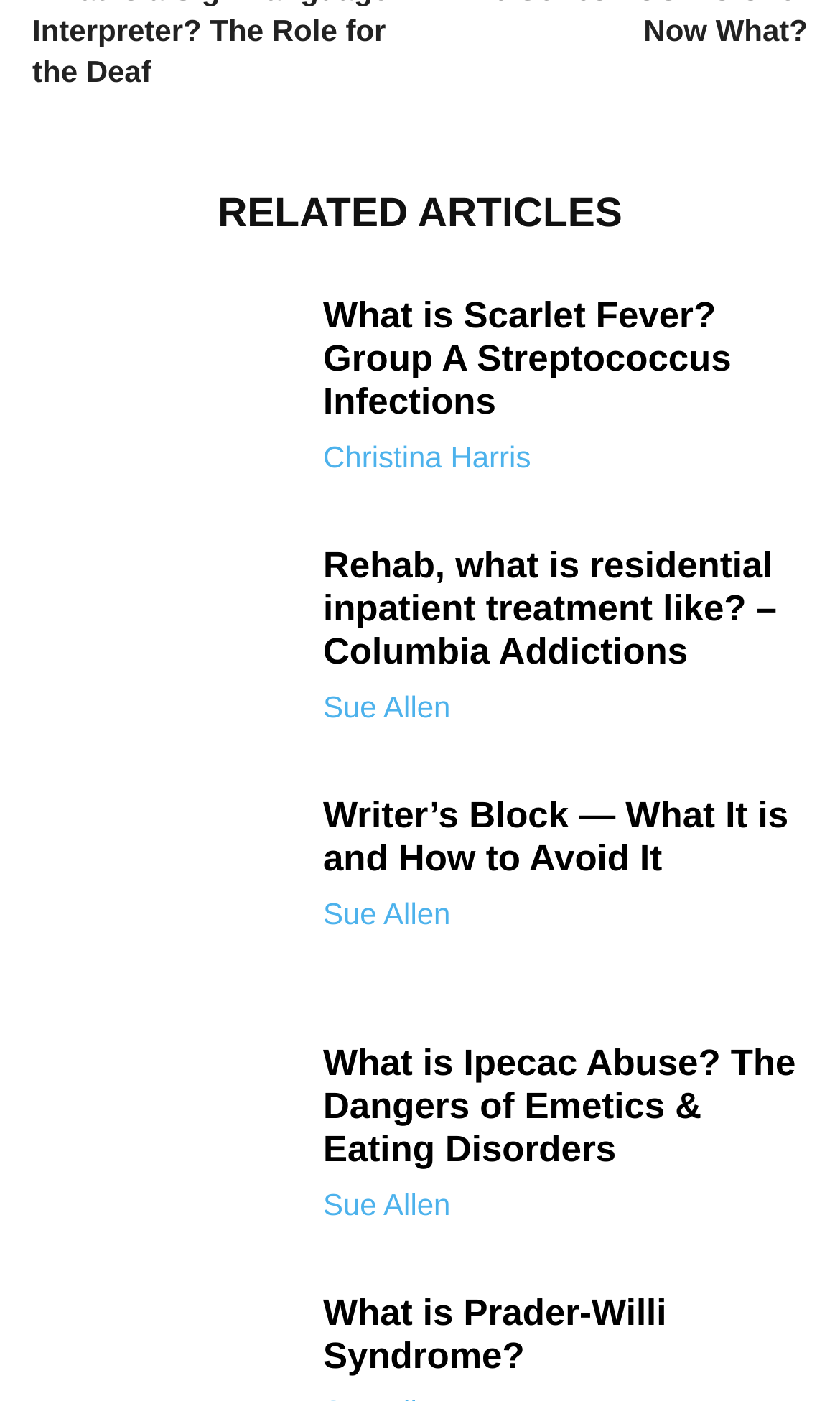What is the topic of the last article?
Can you give a detailed and elaborate answer to the question?

I looked at the last link element with OCR text and found that it says 'What is Prader-Willi Syndrome?', which suggests that the topic of the last article is Prader-Willi Syndrome.